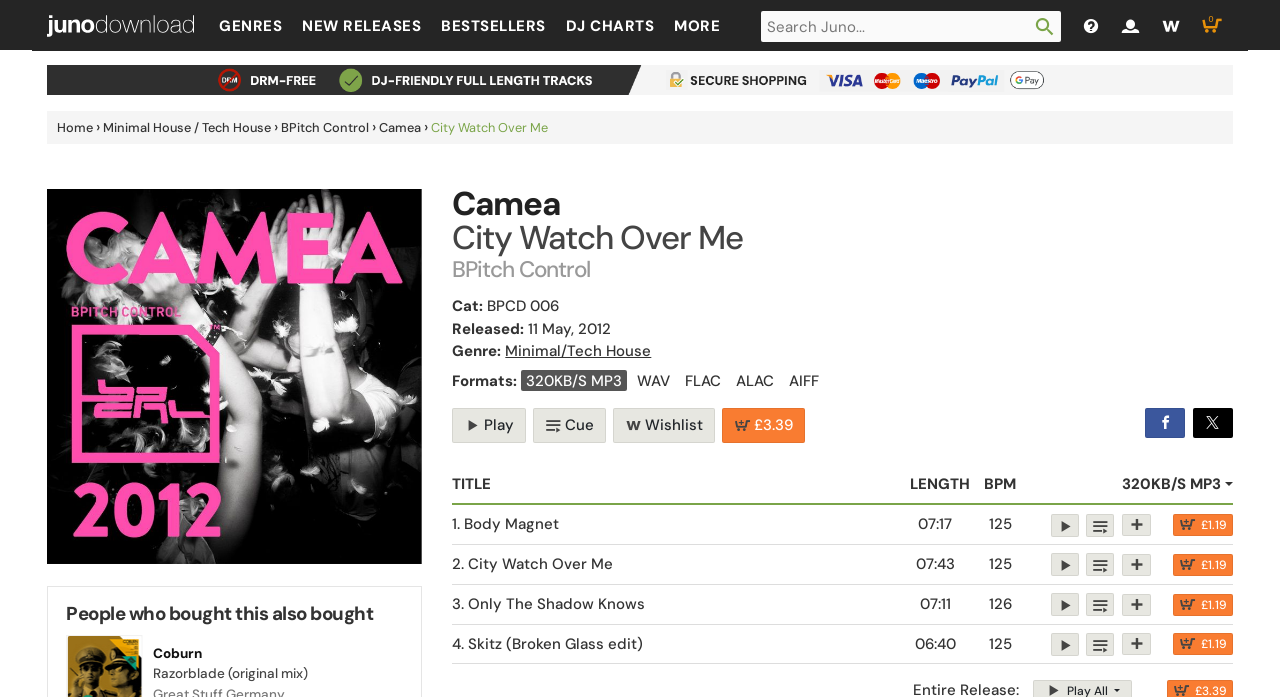What is the genre of the music on this webpage?
Please answer the question with as much detail and depth as you can.

I found the answer by looking at the StaticText 'Genre:' and its corresponding link 'Minimal/Tech House' which indicates that the genre of the music on this webpage is Minimal/Tech House.